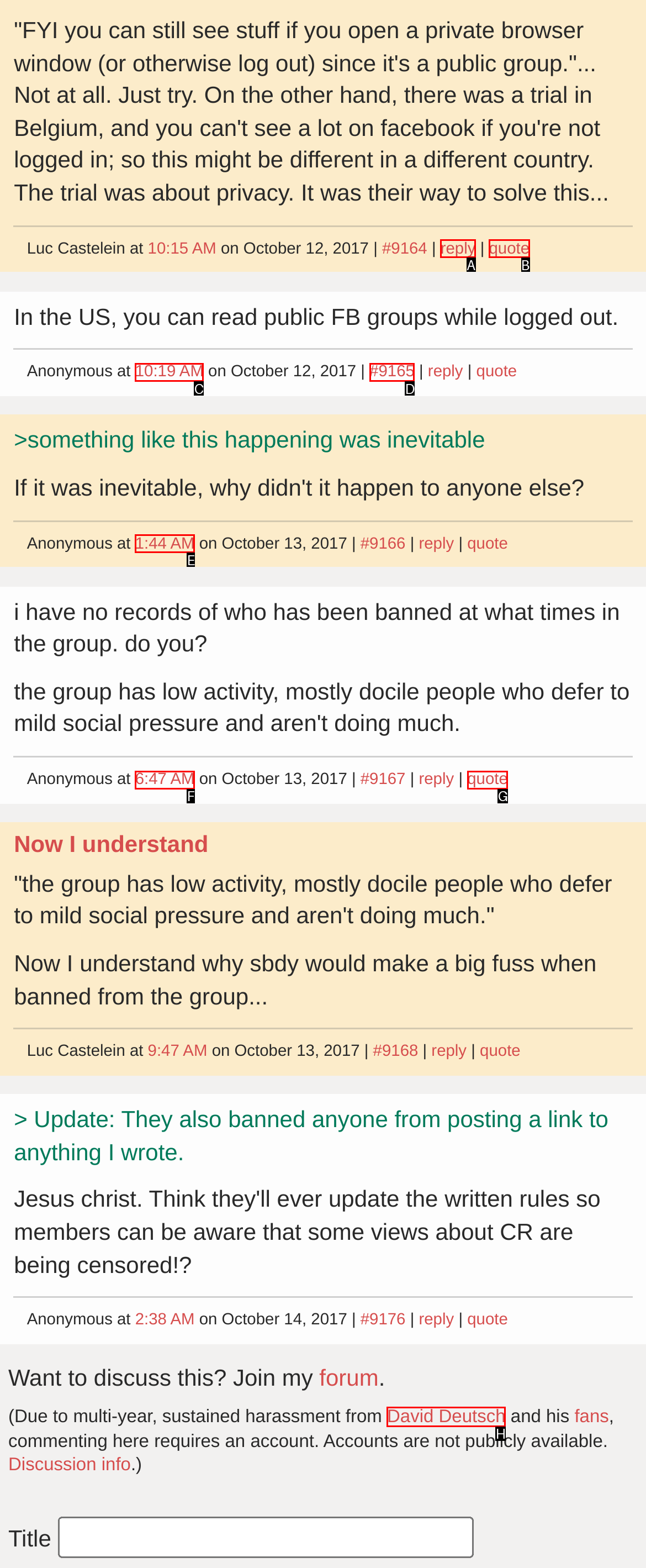Select the appropriate option that fits: David Deutsch
Reply with the letter of the correct choice.

H